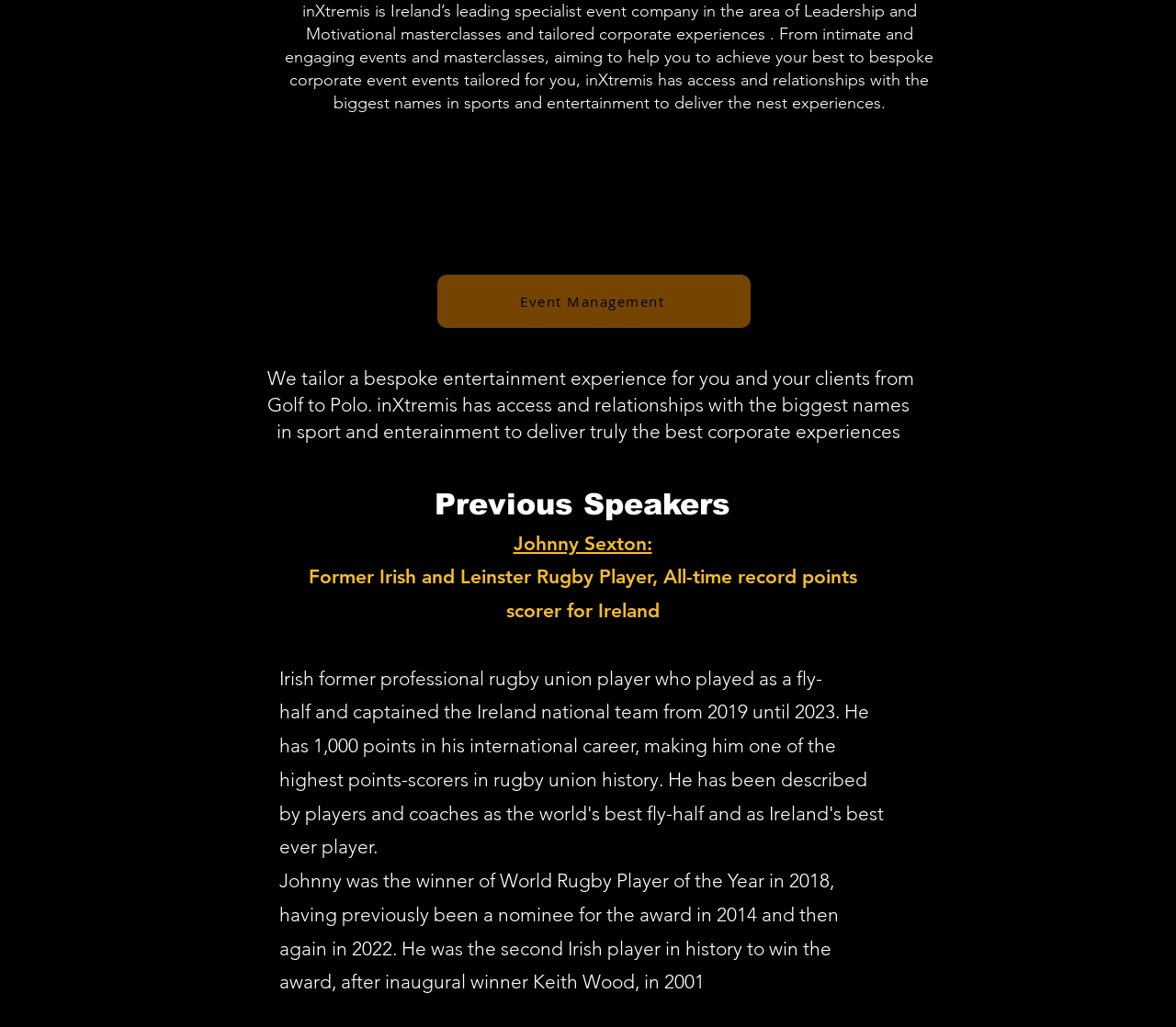Given the content of the image, can you provide a detailed answer to the question?
Who is the former Irish and Leinster Rugby Player mentioned?

The static text element with ID 330 mentions Johnny Sexton, who is described as a former Irish and Leinster Rugby Player, and an all-time record points scorer for Ireland.